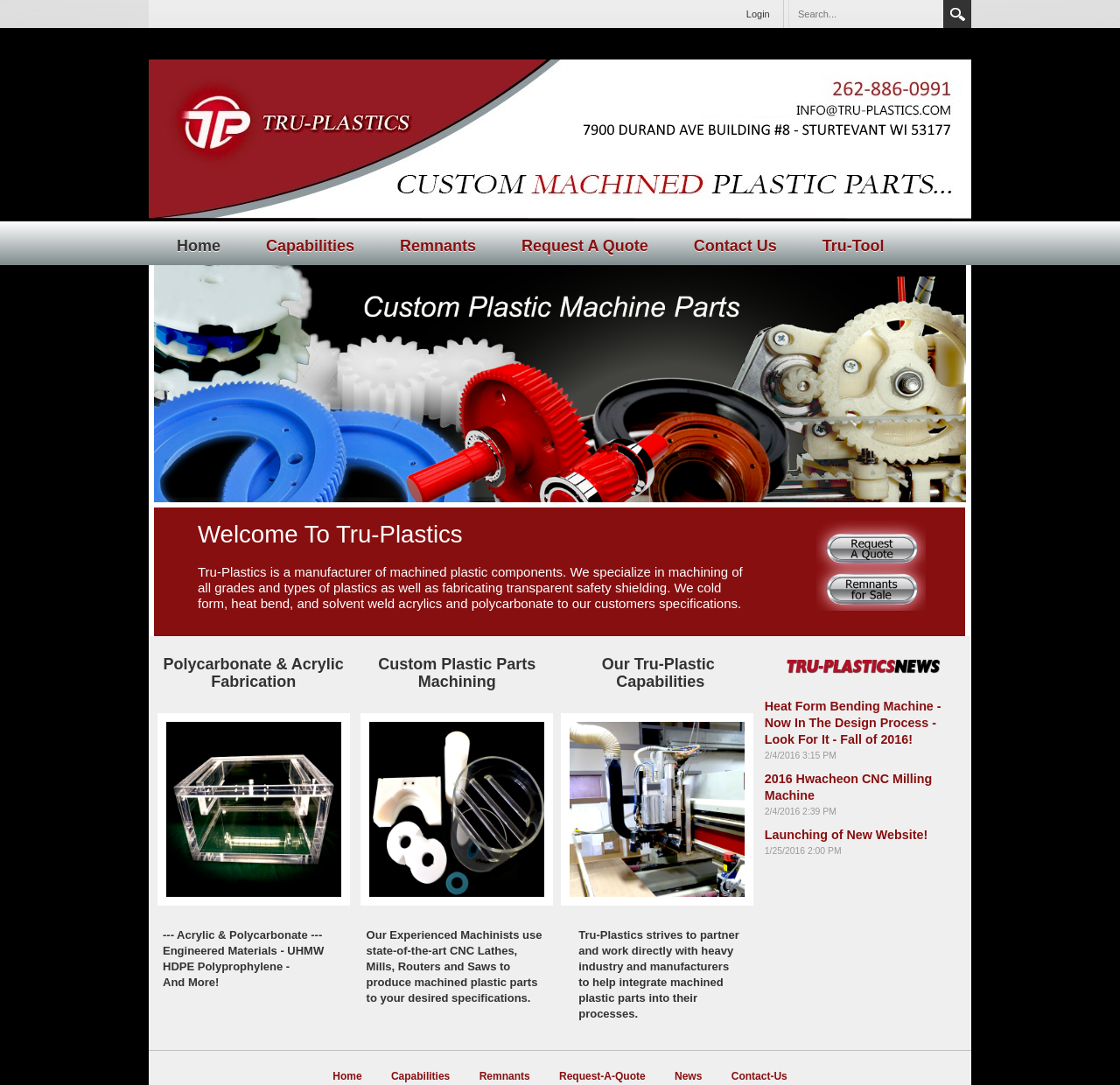Determine the bounding box coordinates for the UI element described. Format the coordinates as (top-left x, top-left y, bottom-right x, bottom-right y) and ensure all values are between 0 and 1. Element description: Request A Quote

[0.456, 0.213, 0.588, 0.24]